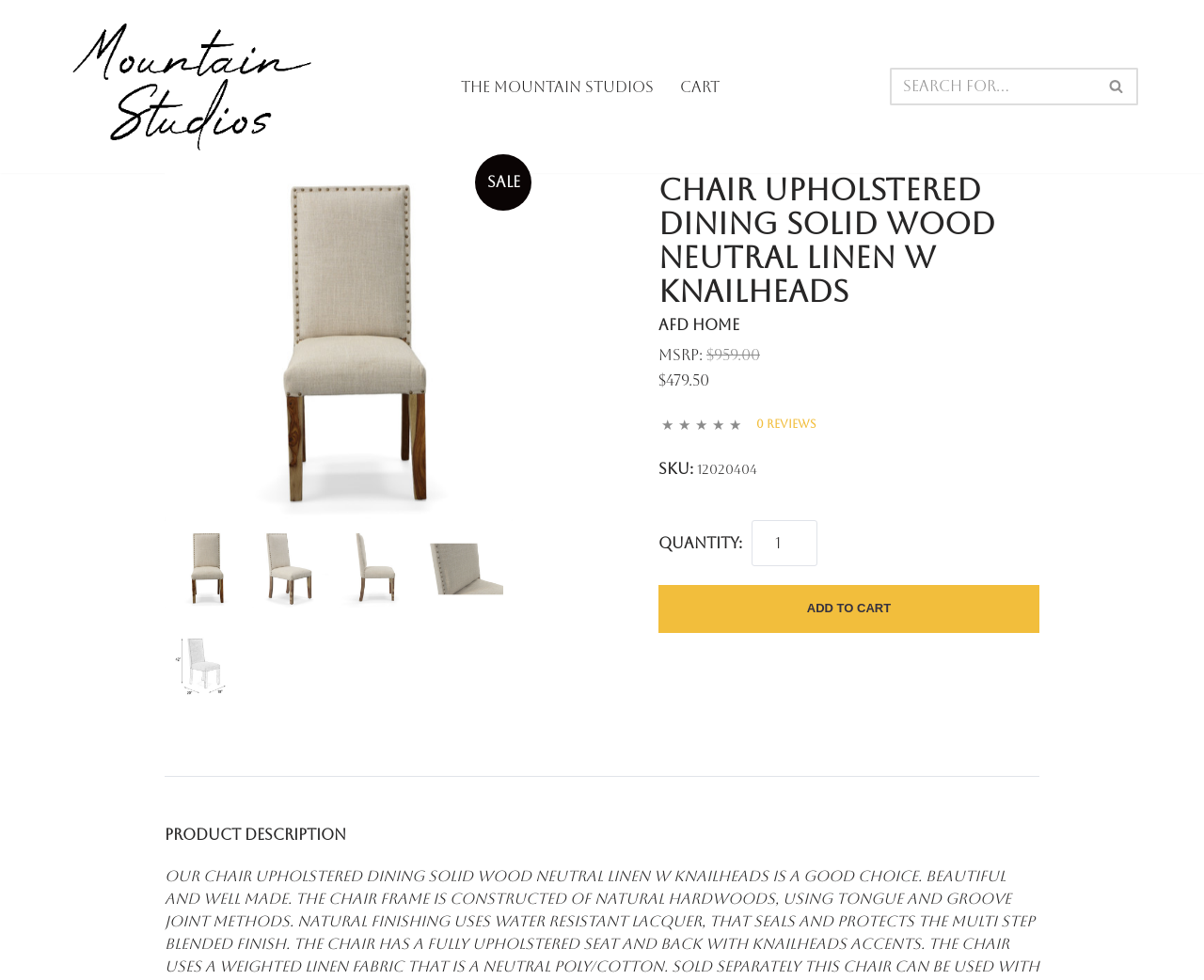Please provide a brief answer to the following inquiry using a single word or phrase:
What is the SKU of the product?

12020404